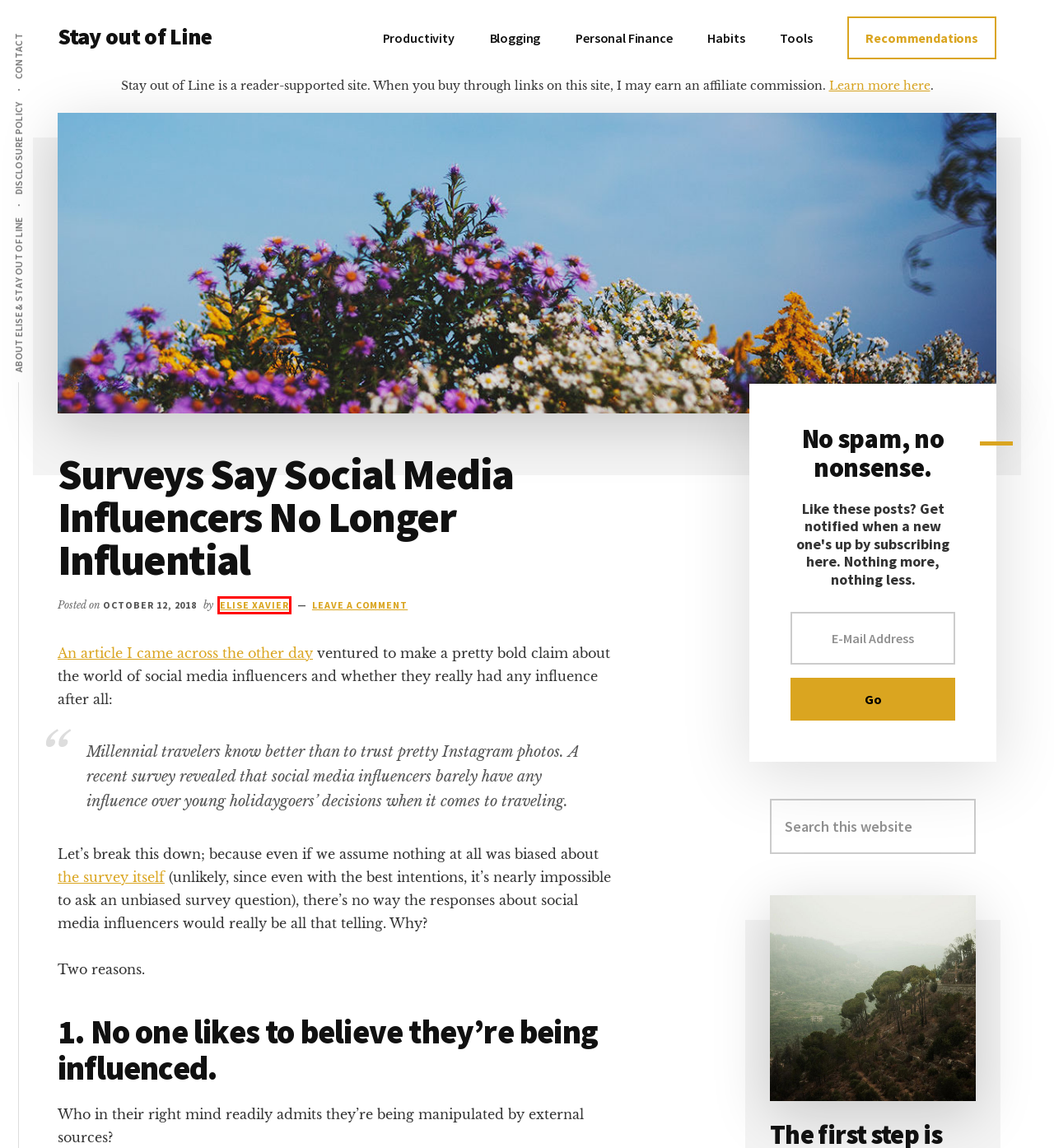Provided is a screenshot of a webpage with a red bounding box around an element. Select the most accurate webpage description for the page that appears after clicking the highlighted element. Here are the candidates:
A. Disclosure Policy - Stay out of Line
B. Contact - Stay out of Line
C. Elise Xavier - Stay out of Line
D. Personal Finance - Stay out of Line
E. Recommendations - Stay out of Line
F. Stay out of Line - Stop living by society's standards. Start living your own.
G. Tools - Stay out of Line
H. Habits - Stay out of Line

C